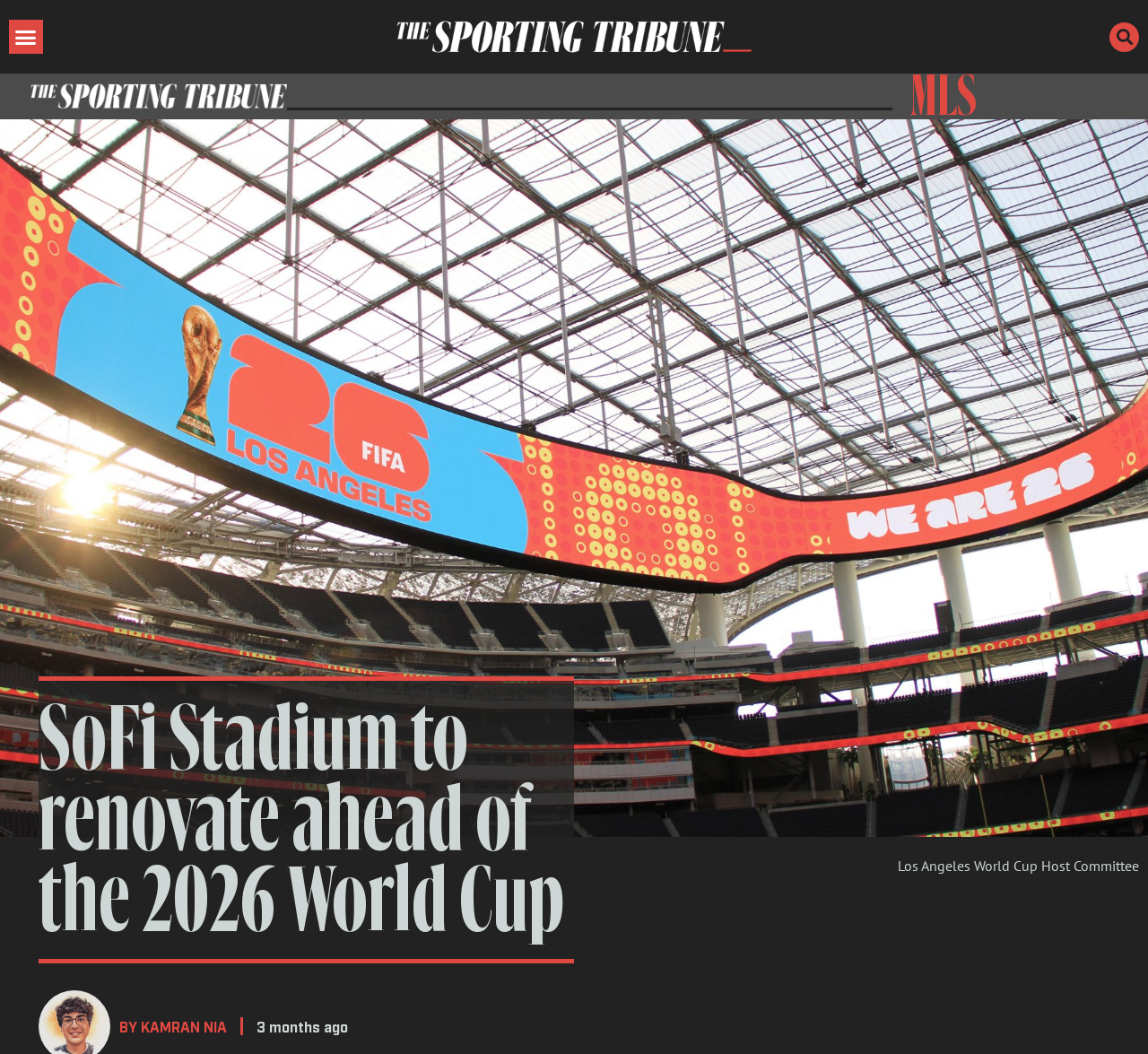What organization is mentioned in the article?
Using the information presented in the image, please offer a detailed response to the question.

I found this answer by looking at the StaticText element 'Los Angeles World Cup Host Committee' which is located at the bottom of the webpage, indicating that it is an organization related to the article.